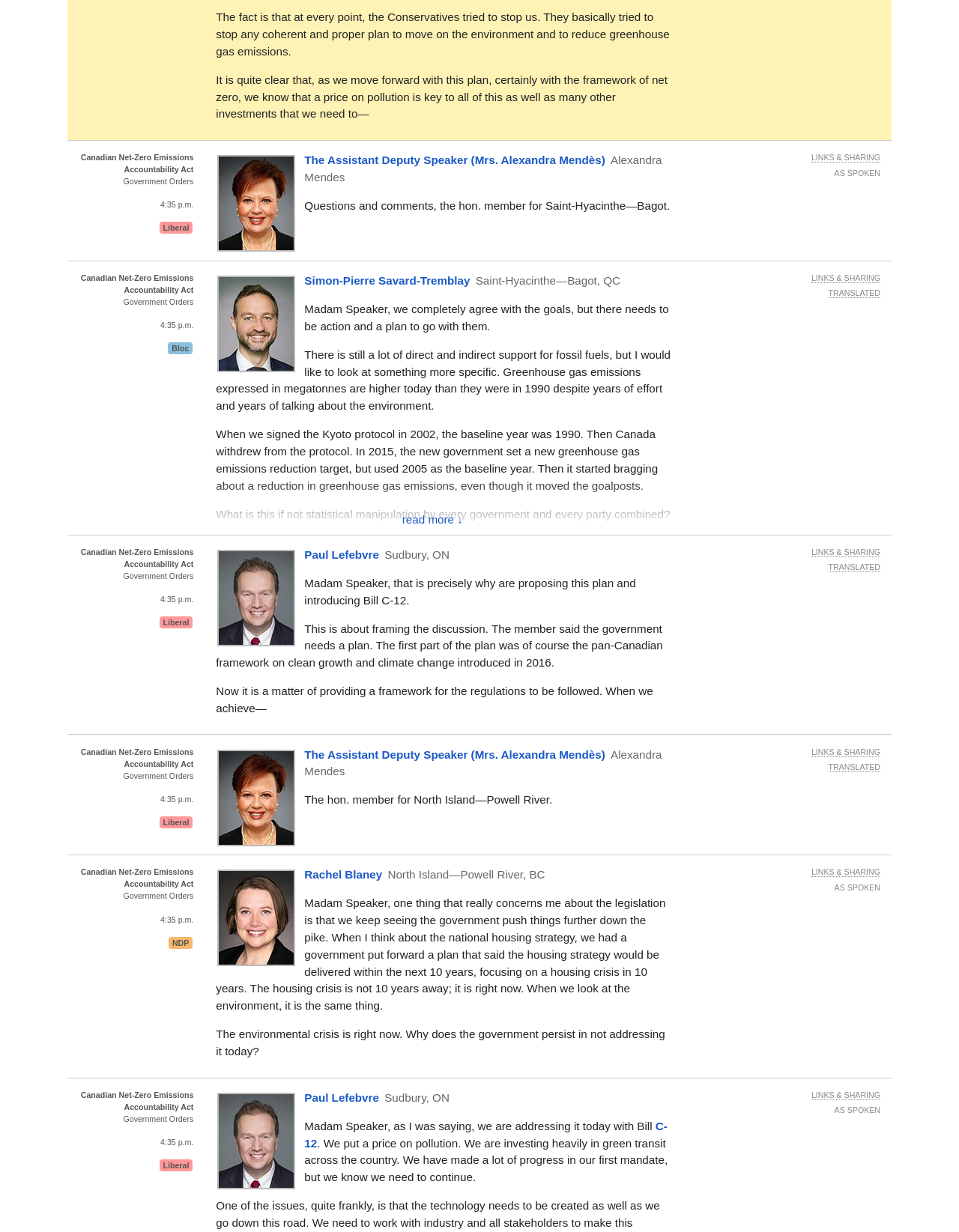Who is the Minister of the Environment and Climate Change?
Using the image as a reference, answer the question with a short word or phrase.

Not specified